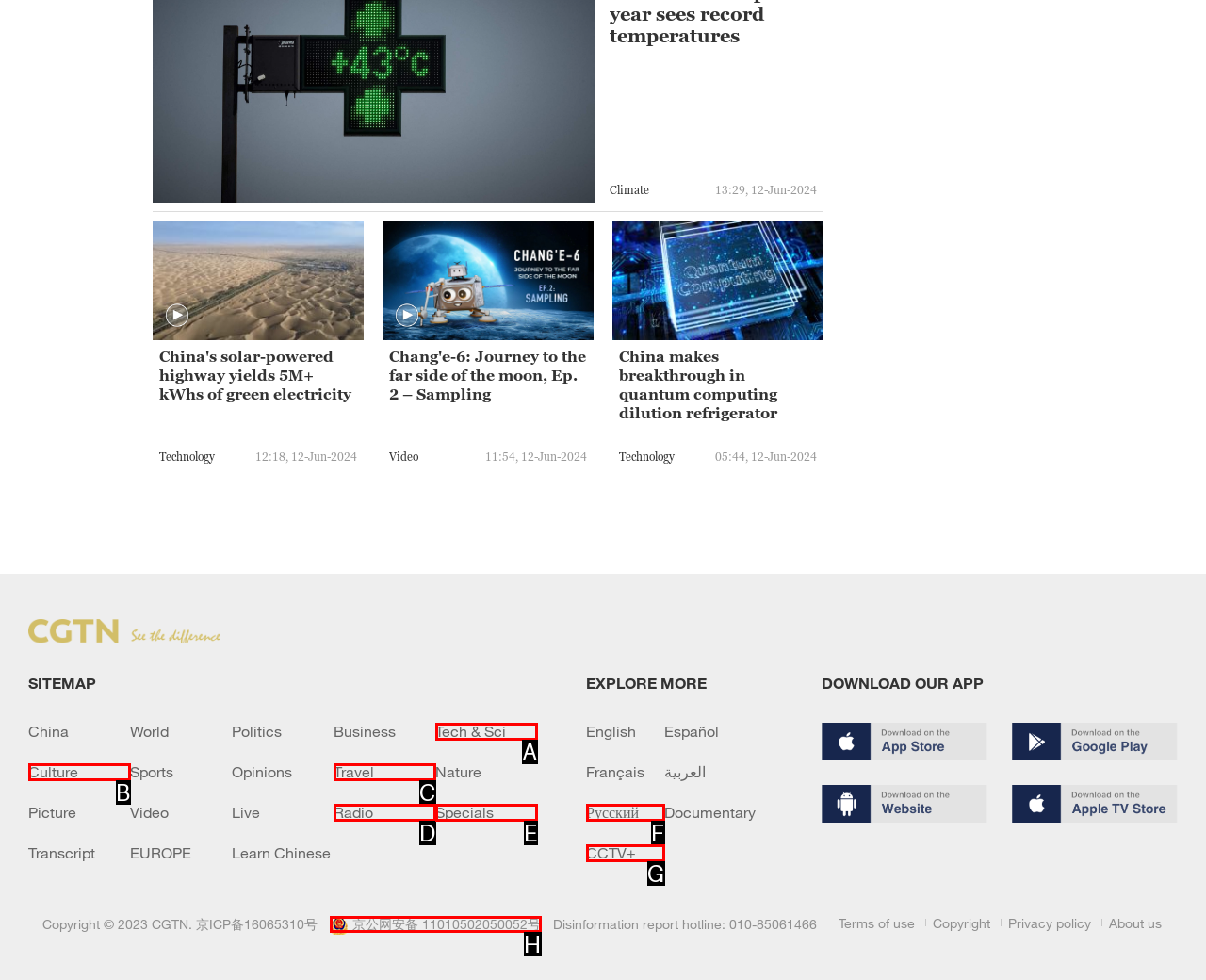Choose the option that best matches the element: 京公网安备 11010502050052号
Respond with the letter of the correct option.

H